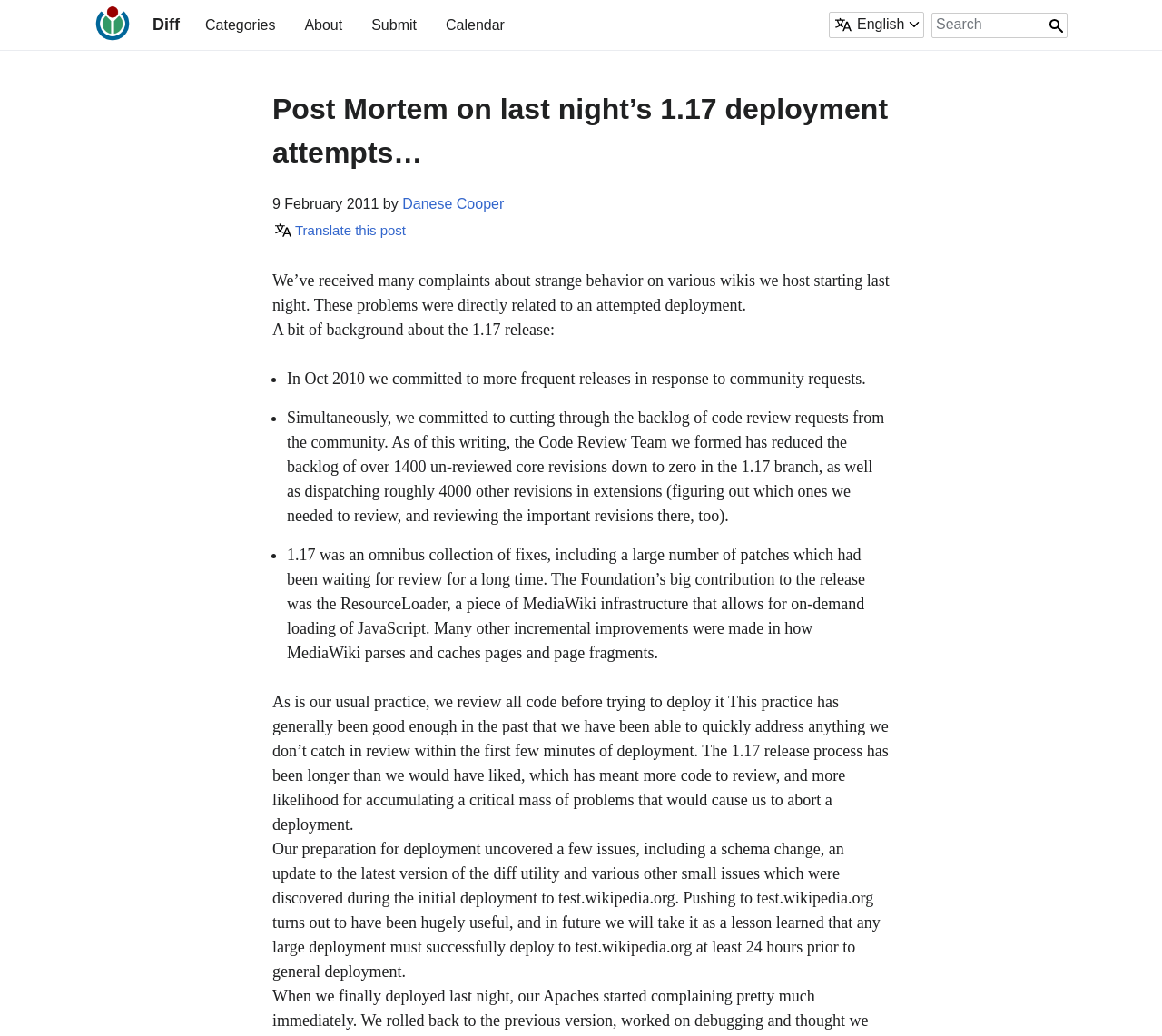Who wrote the post?
Answer the question with a detailed explanation, including all necessary information.

I found the author's name by looking at the header section of the webpage, where I saw a link with the text 'Danese Cooper' next to the word 'by'.